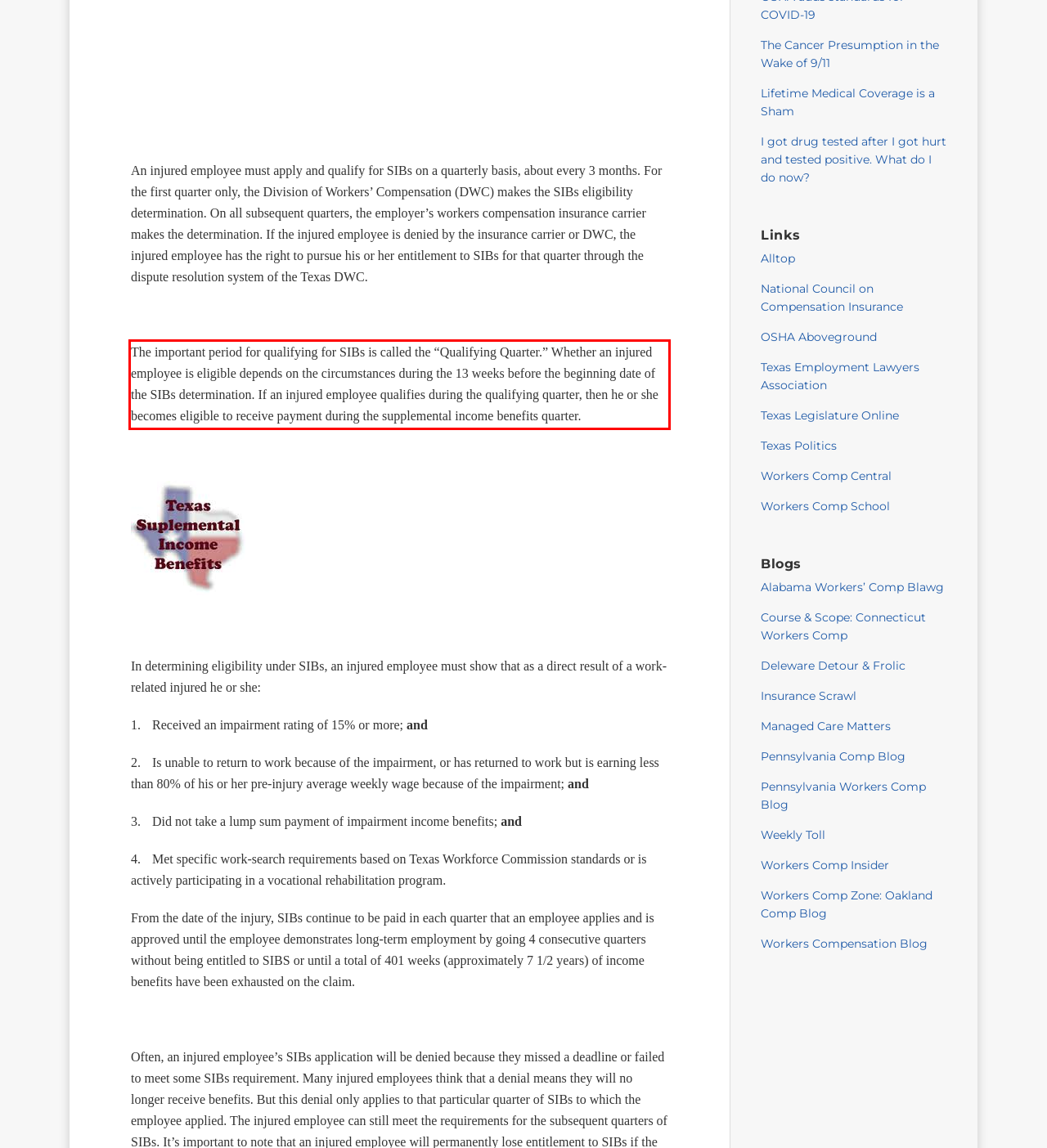You are provided with a webpage screenshot that includes a red rectangle bounding box. Extract the text content from within the bounding box using OCR.

The important period for qualifying for SIBs is called the “Qualifying Quarter.” Whether an injured employee is eligible depends on the circumstances during the 13 weeks before the beginning date of the SIBs determination. If an injured employee qualifies during the qualifying quarter, then he or she becomes eligible to receive payment during the supplemental income benefits quarter.